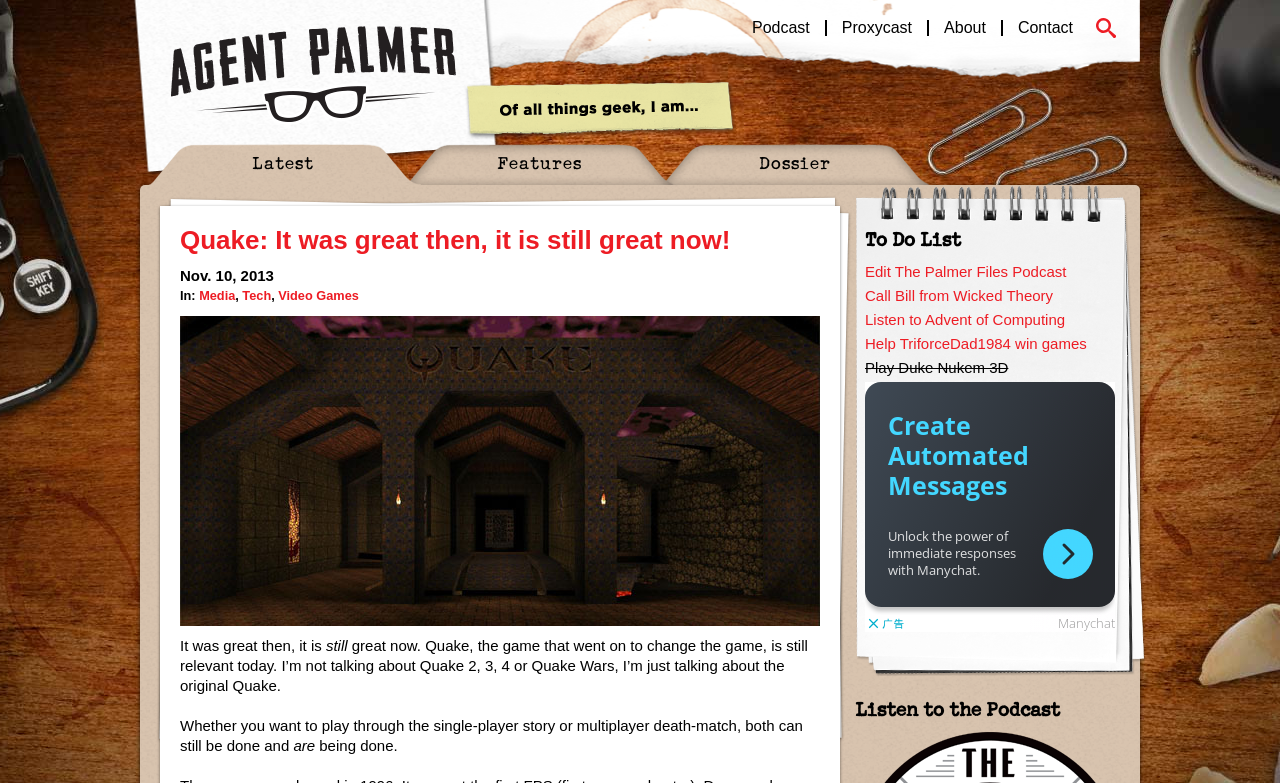Answer the following inquiry with a single word or phrase:
What is the author's name?

Agent Palmer